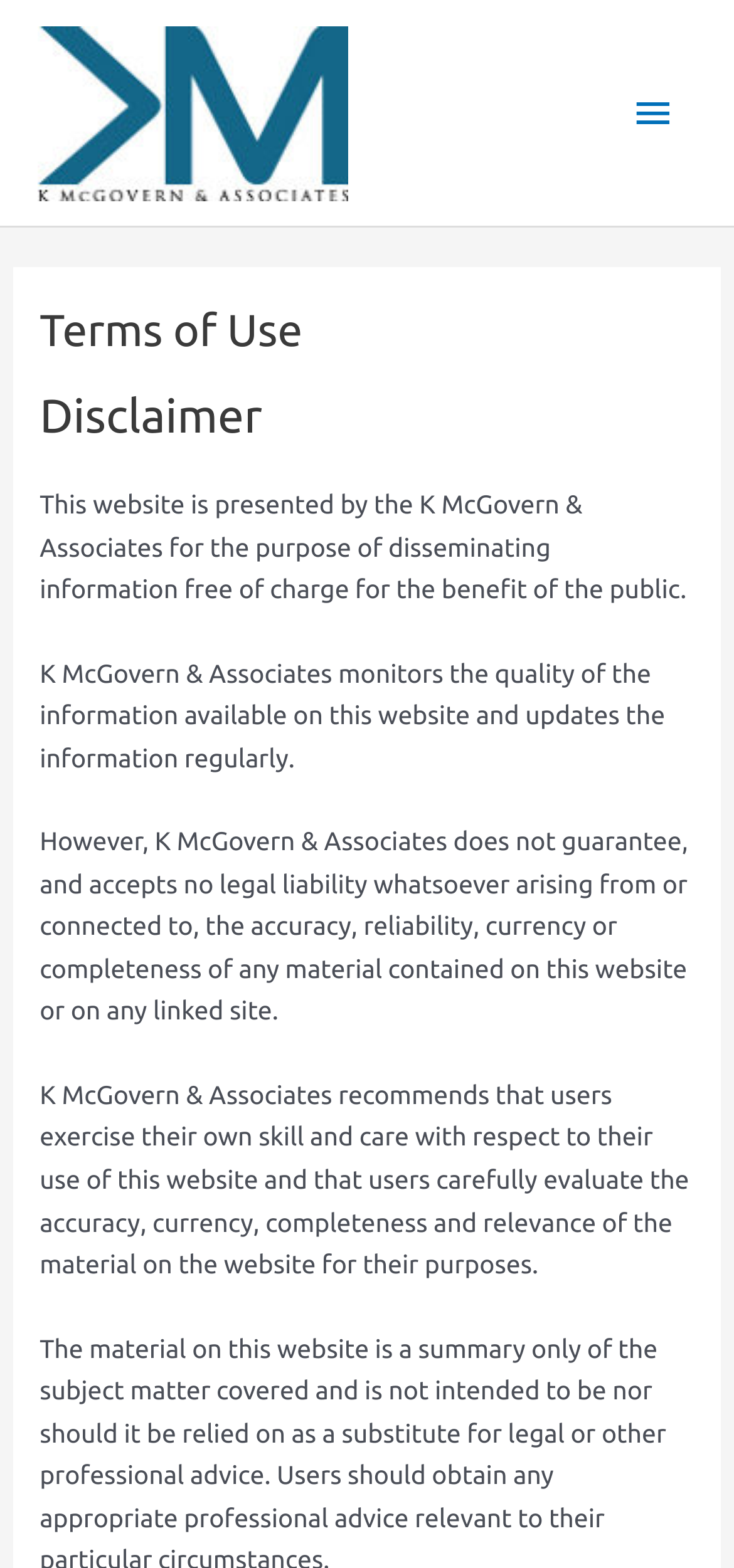Give a concise answer using one word or a phrase to the following question:
What is the purpose of this website?

Disseminating information